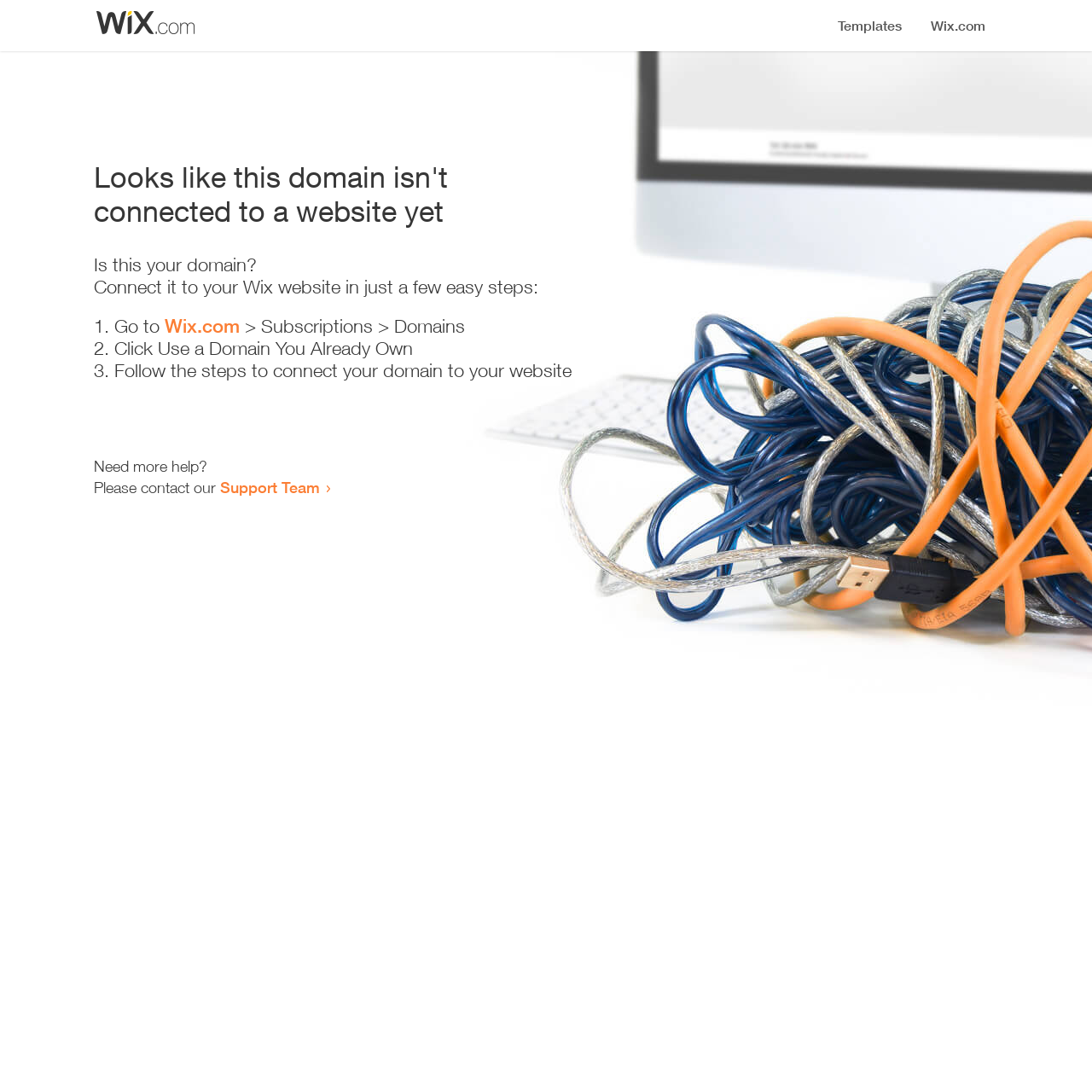Provide your answer to the question using just one word or phrase: What is the current status of this domain?

Not connected to a website